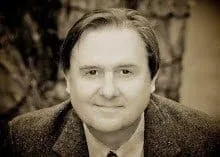What is one of James Moore's roles in the past?
Provide a one-word or short-phrase answer based on the image.

Director of Risk Management